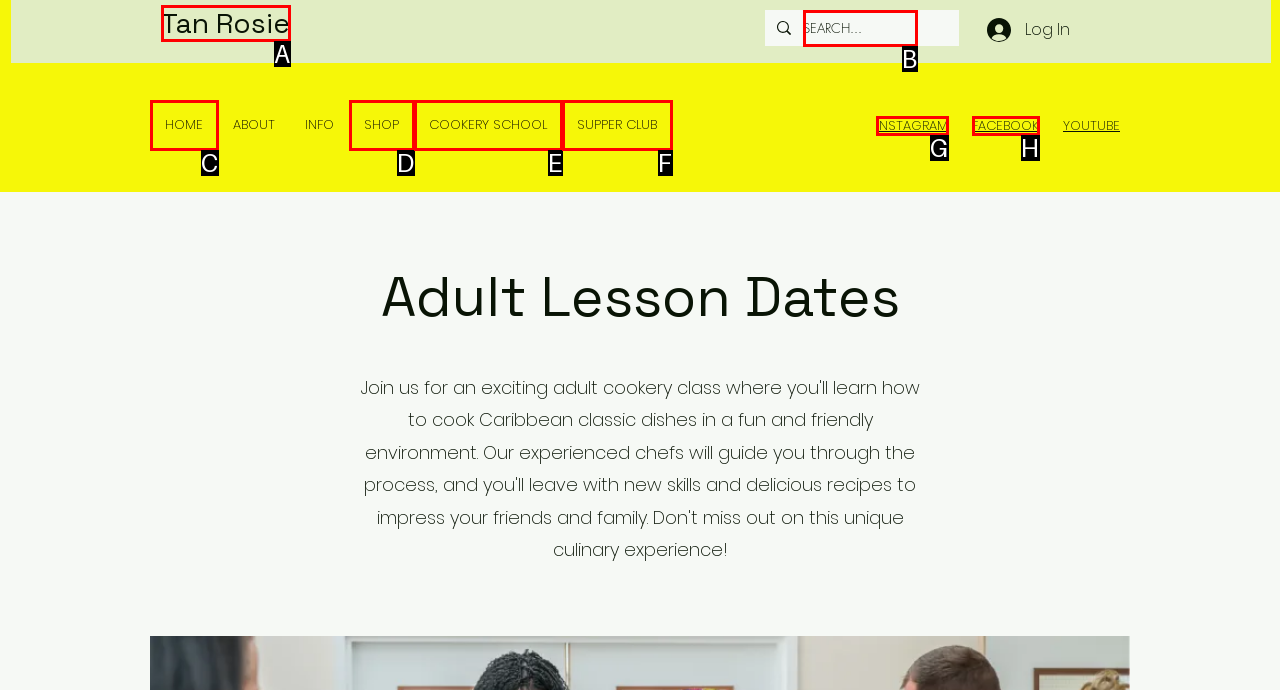Identify the UI element described as: HOME
Answer with the option's letter directly.

C